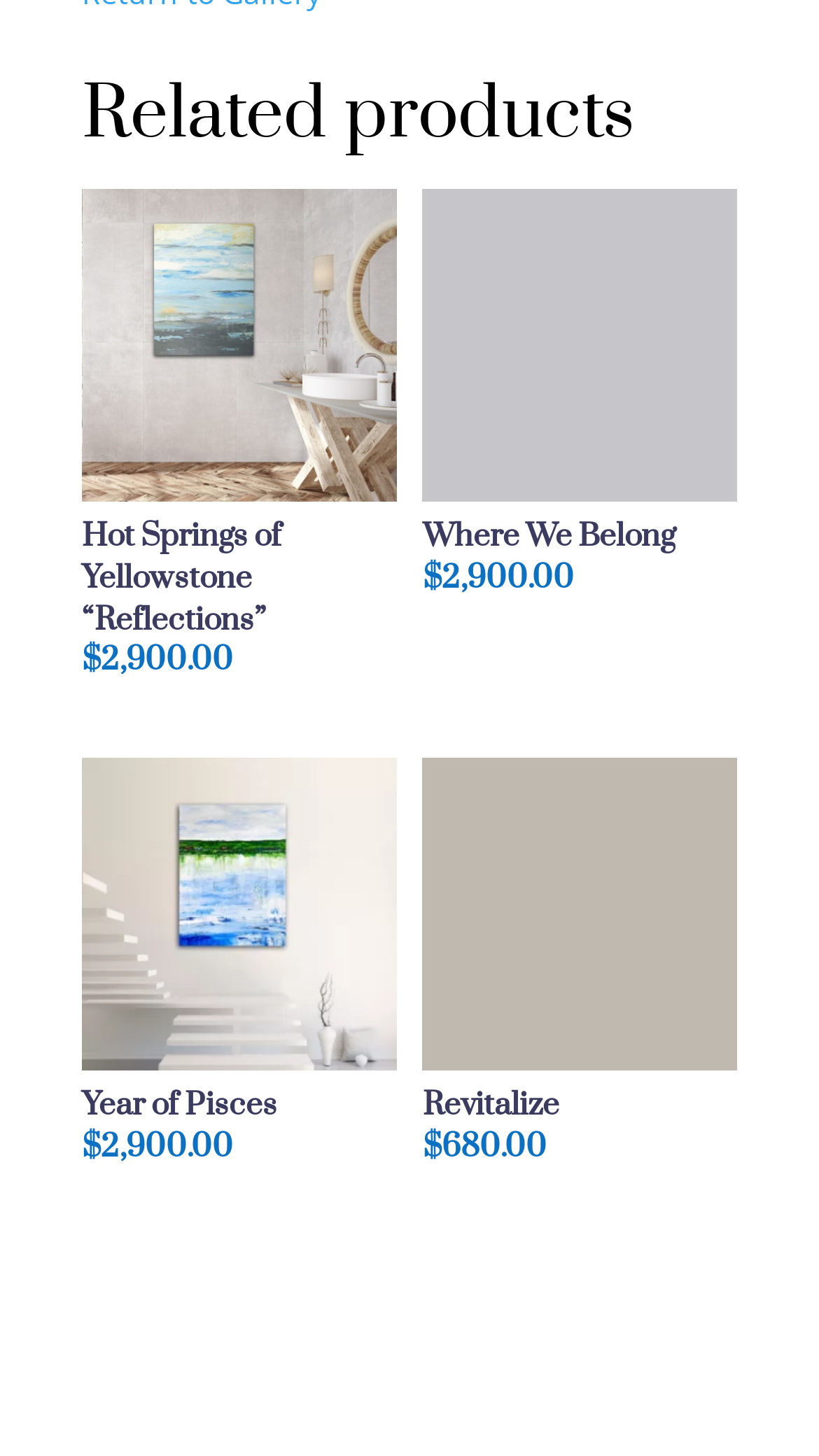Locate the bounding box of the user interface element based on this description: "Year of Pisces $2,900.00".

[0.1, 0.52, 0.484, 0.802]